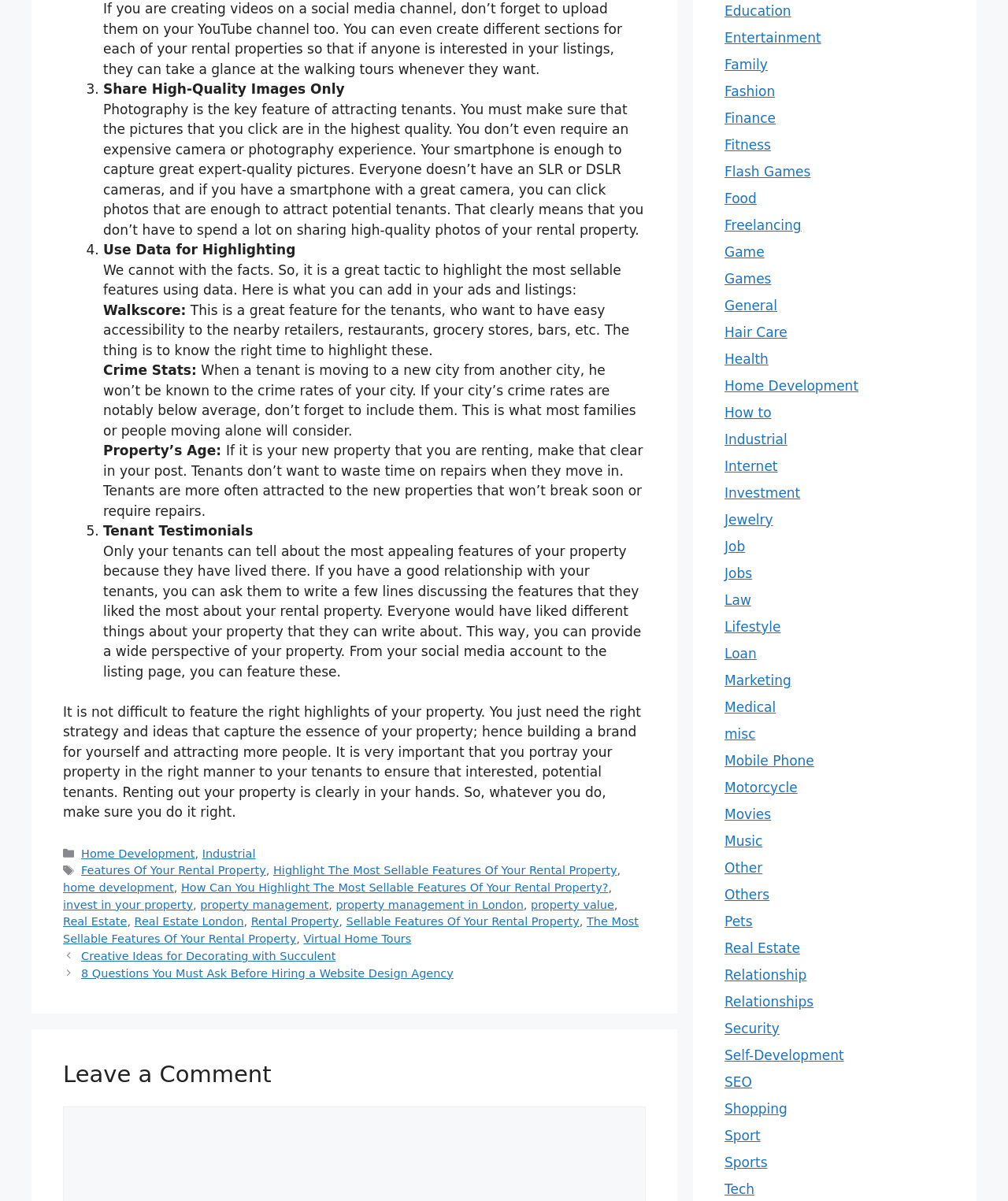What is the key feature of attracting tenants?
Use the information from the screenshot to give a comprehensive response to the question.

According to the webpage, photography is the key feature of attracting tenants. It is mentioned in the first point that 'Photography is the key feature of attracting tenants. You must make sure that the pictures that you click are in the highest quality.'